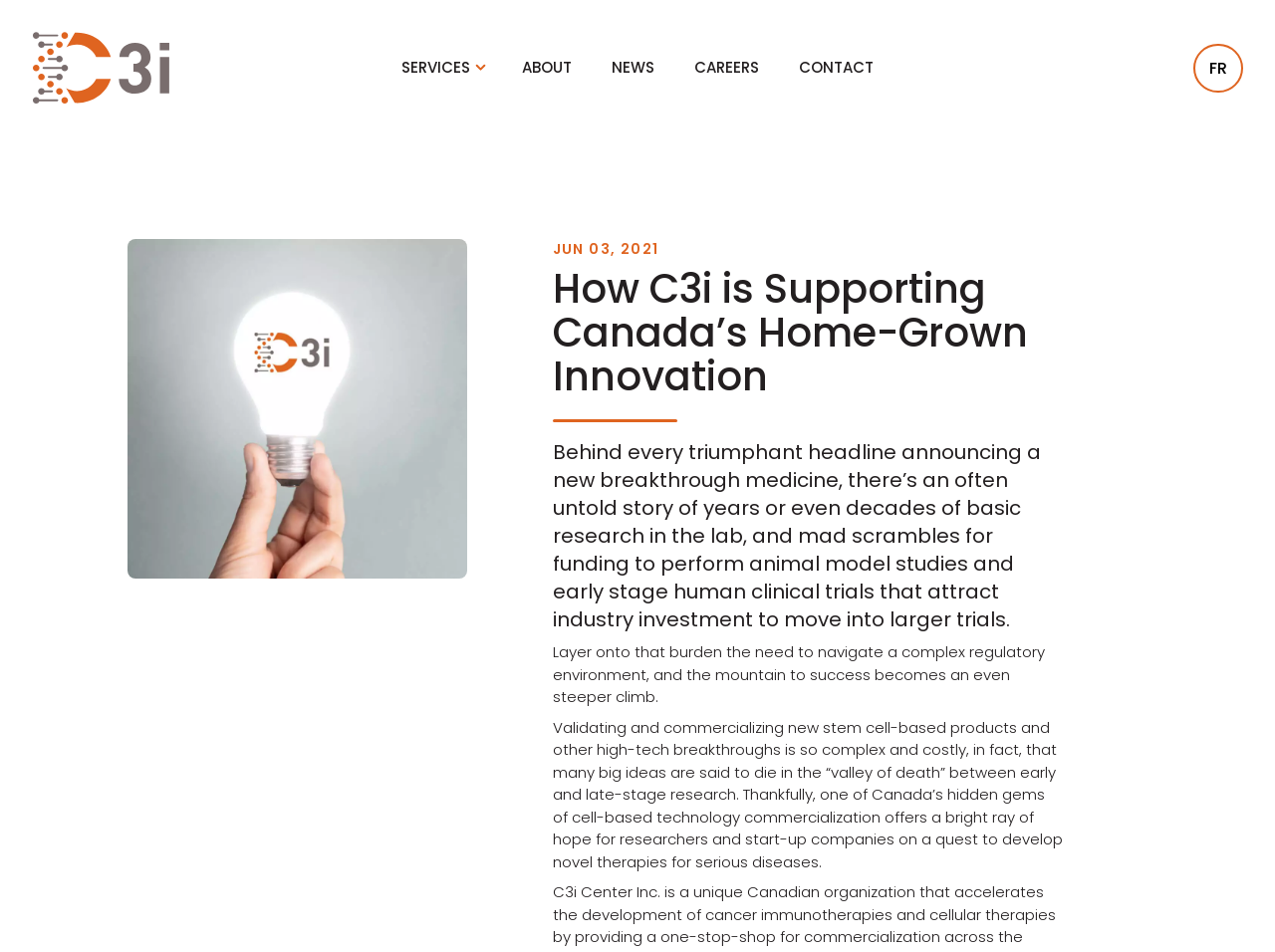Determine the bounding box coordinates for the UI element matching this description: "CentreC3i C3i Logo".

[0.025, 0.033, 0.133, 0.11]